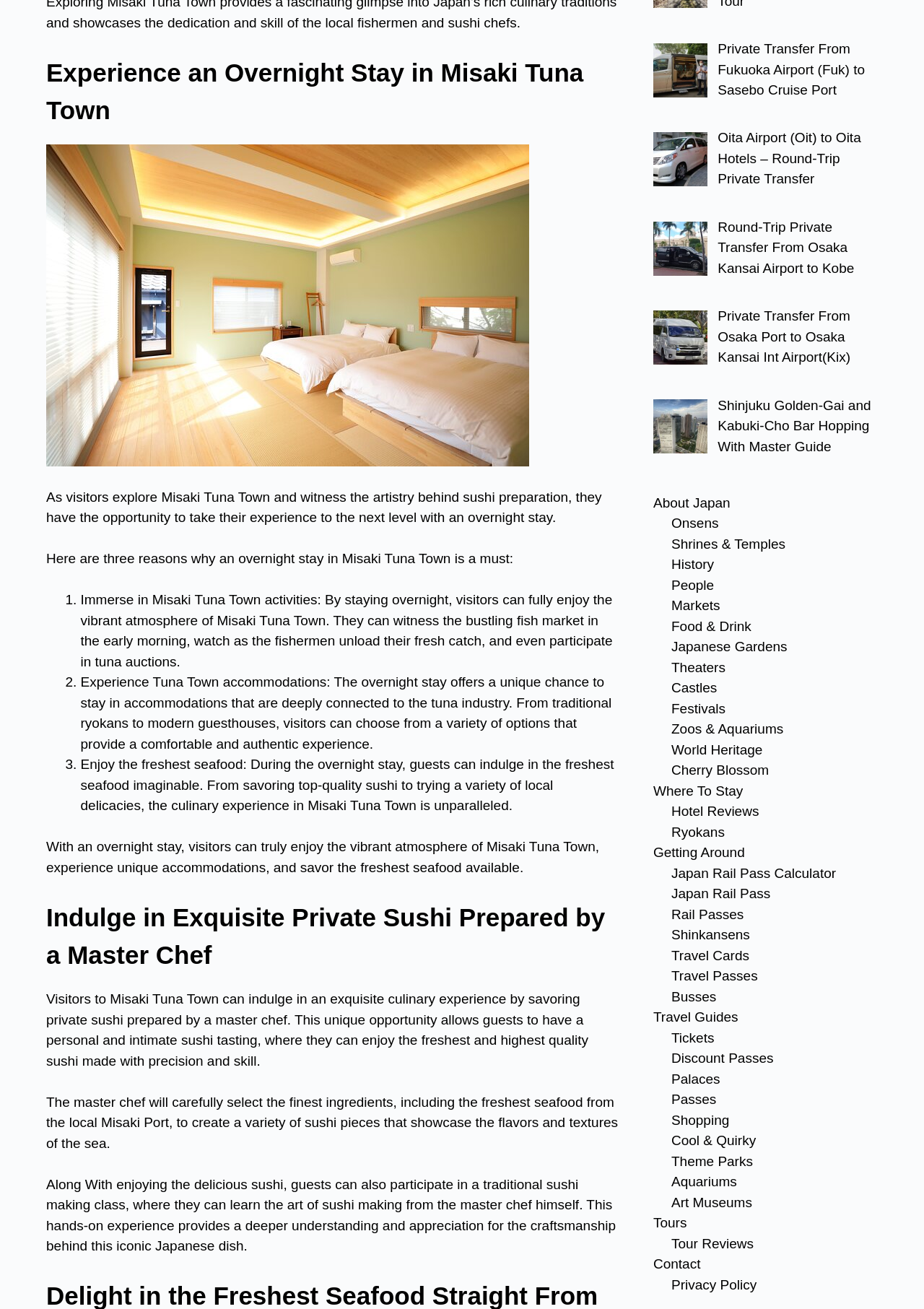What is the main activity in Misaki Tuna Town?
Using the visual information, respond with a single word or phrase.

Tuna auctions